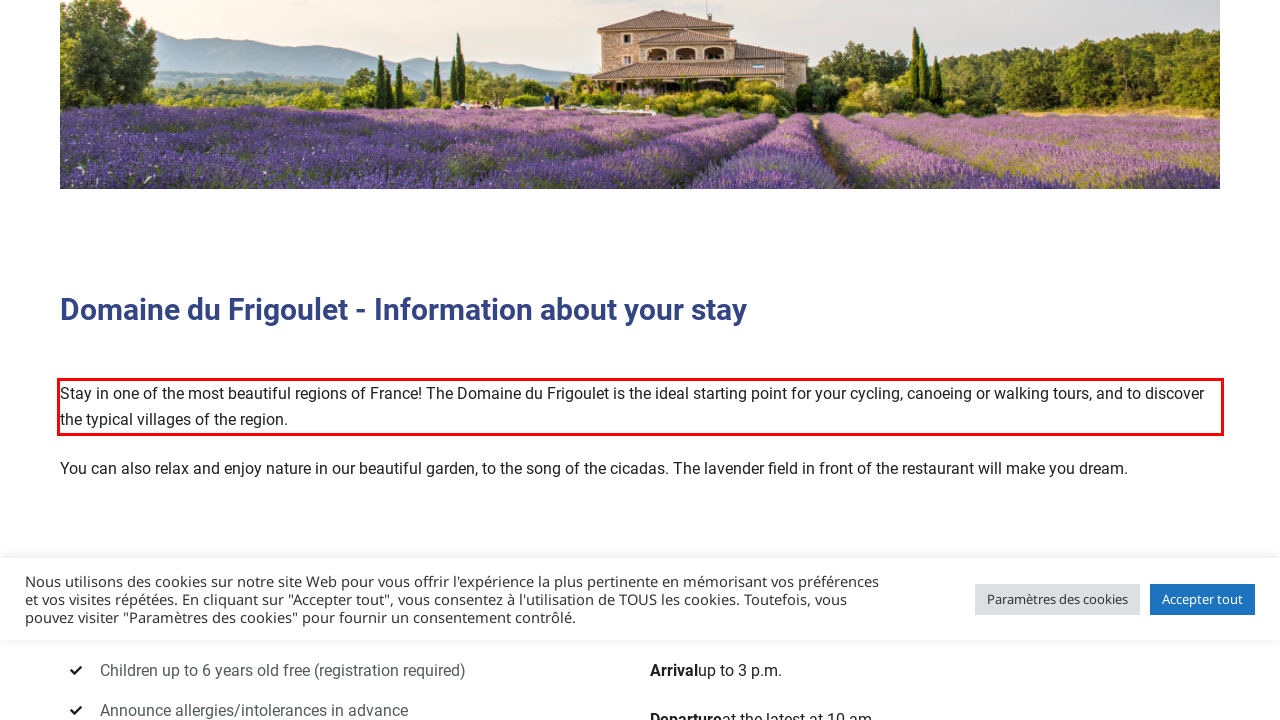From the provided screenshot, extract the text content that is enclosed within the red bounding box.

Stay in one of the most beautiful regions of France! The Domaine du Frigoulet is the ideal starting point for your cycling, canoeing or walking tours, and to discover the typical villages of the region.